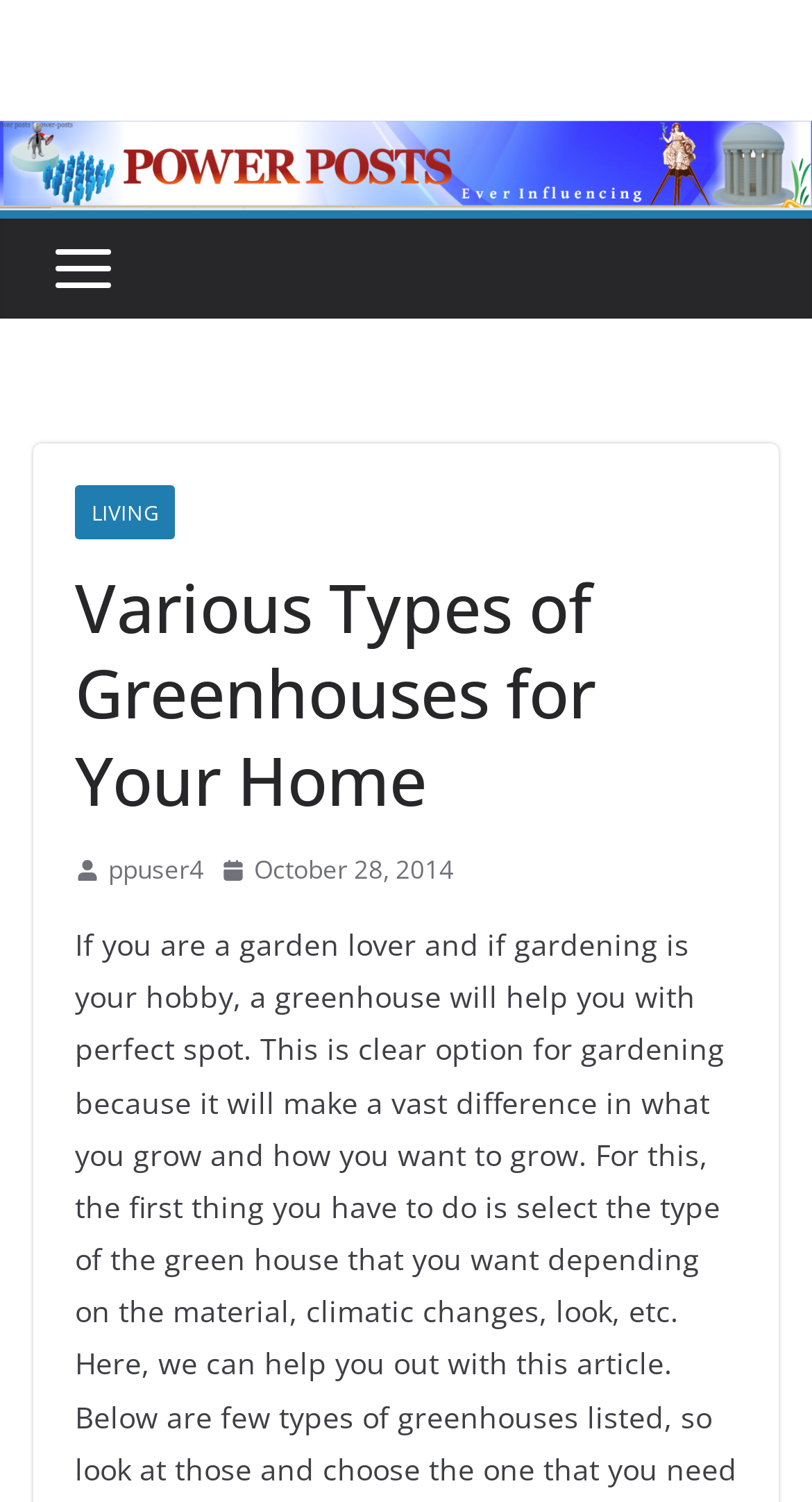Given the element description, predict the bounding box coordinates in the format (top-left x, top-left y, bottom-right x, bottom-right y). Make sure all values are between 0 and 1. Here is the element description: October 28, 2014November 14, 2022

[0.272, 0.565, 0.559, 0.595]